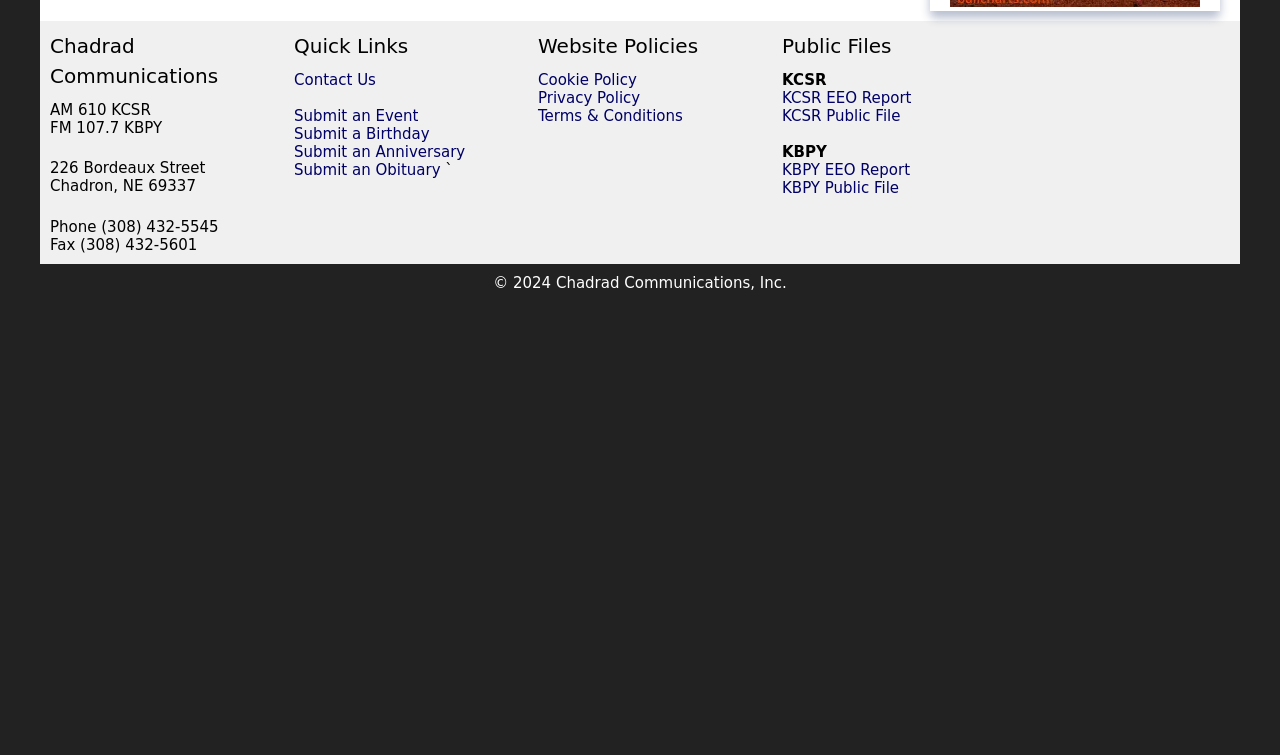Identify the bounding box coordinates of the clickable region necessary to fulfill the following instruction: "Click the Download link". The bounding box coordinates should be four float numbers between 0 and 1, i.e., [left, top, right, bottom].

None